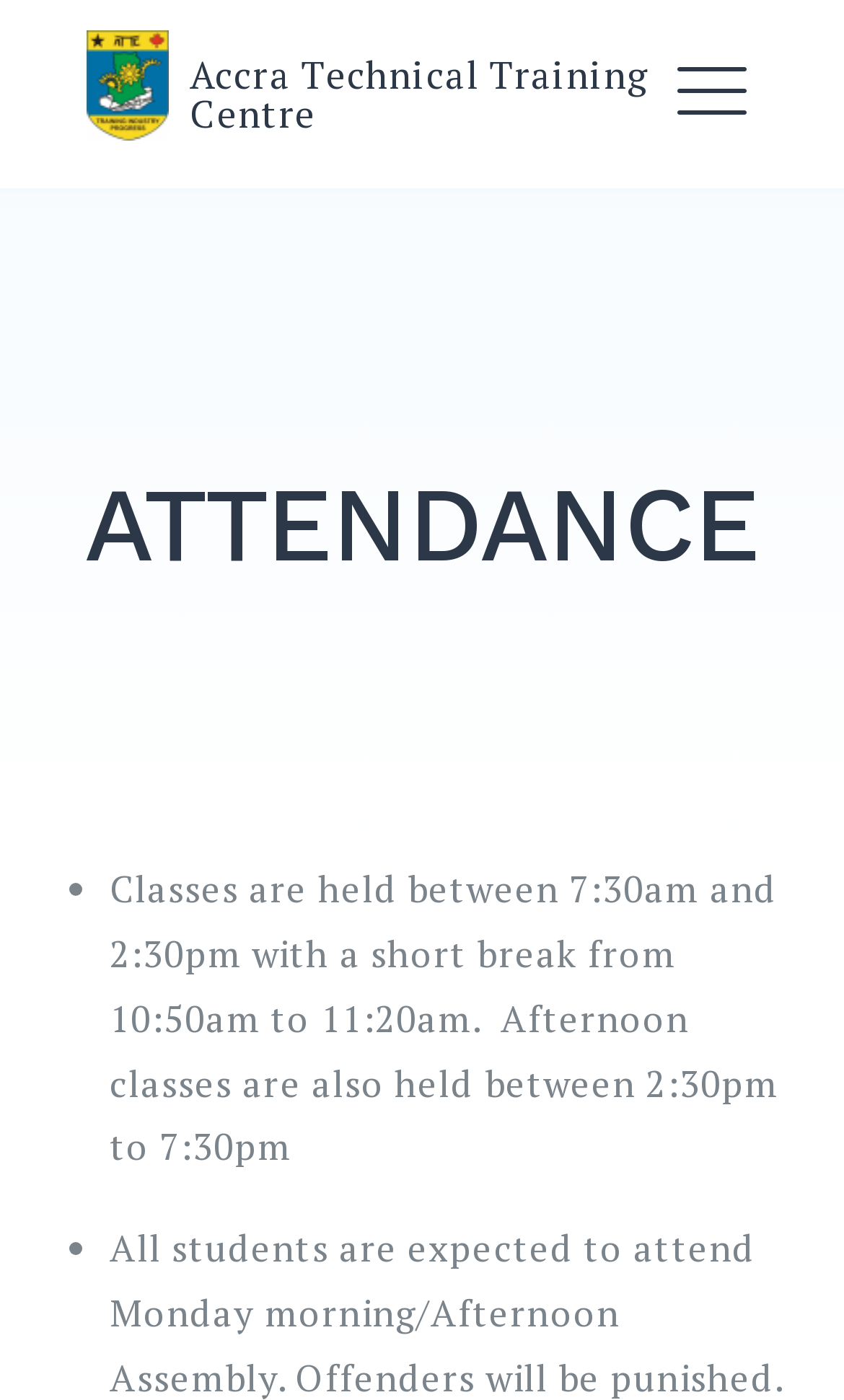Determine the bounding box coordinates of the target area to click to execute the following instruction: "view about us page."

[0.064, 0.207, 0.936, 0.29]